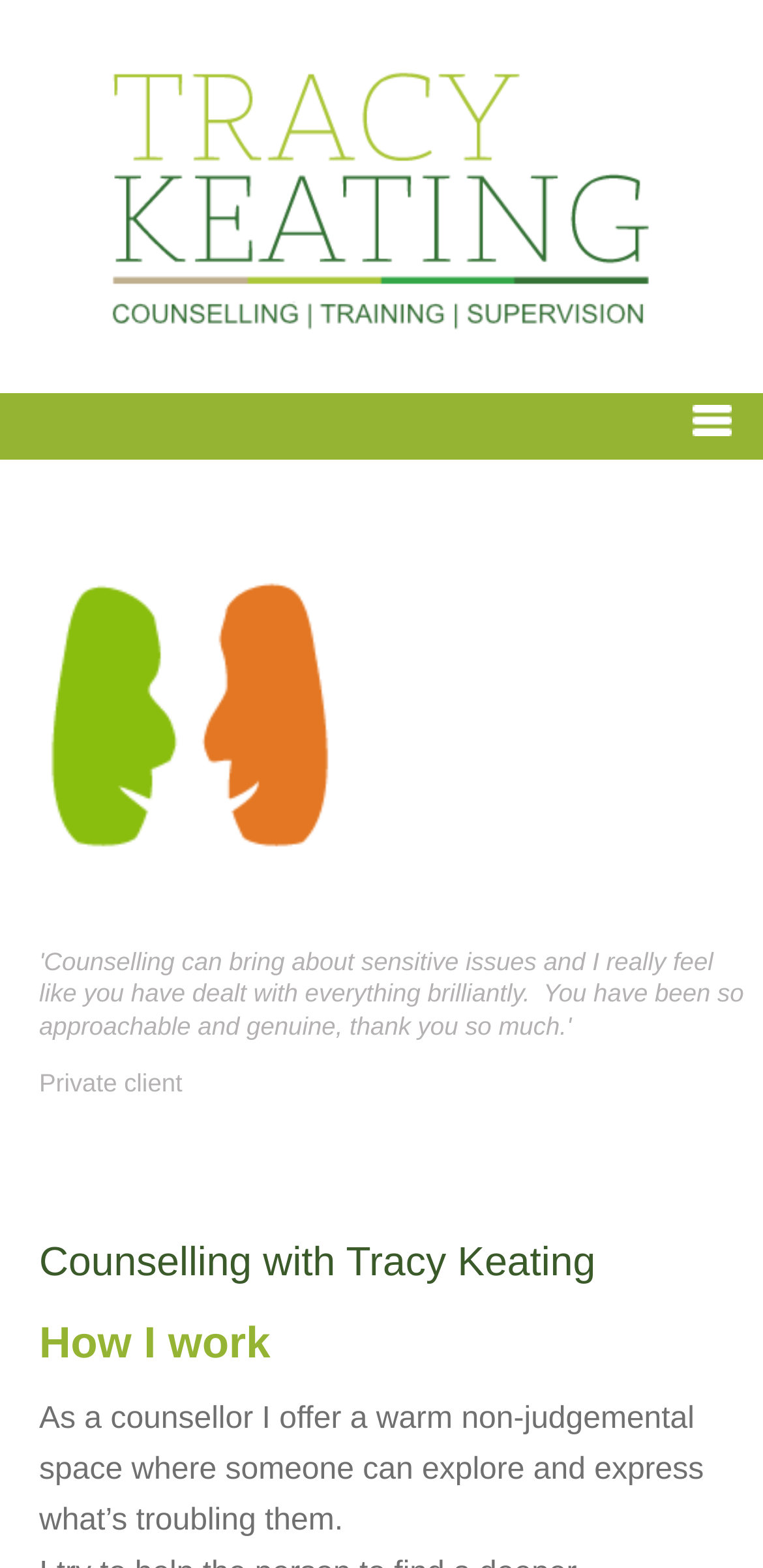What is the profession of Tracy Keating?
Give a detailed and exhaustive answer to the question.

Based on the webpage content, specifically the heading 'Counselling with Tracy Keating' and the description 'As a counsellor I offer a warm non-judgemental space...', it can be inferred that Tracy Keating is a counsellor.